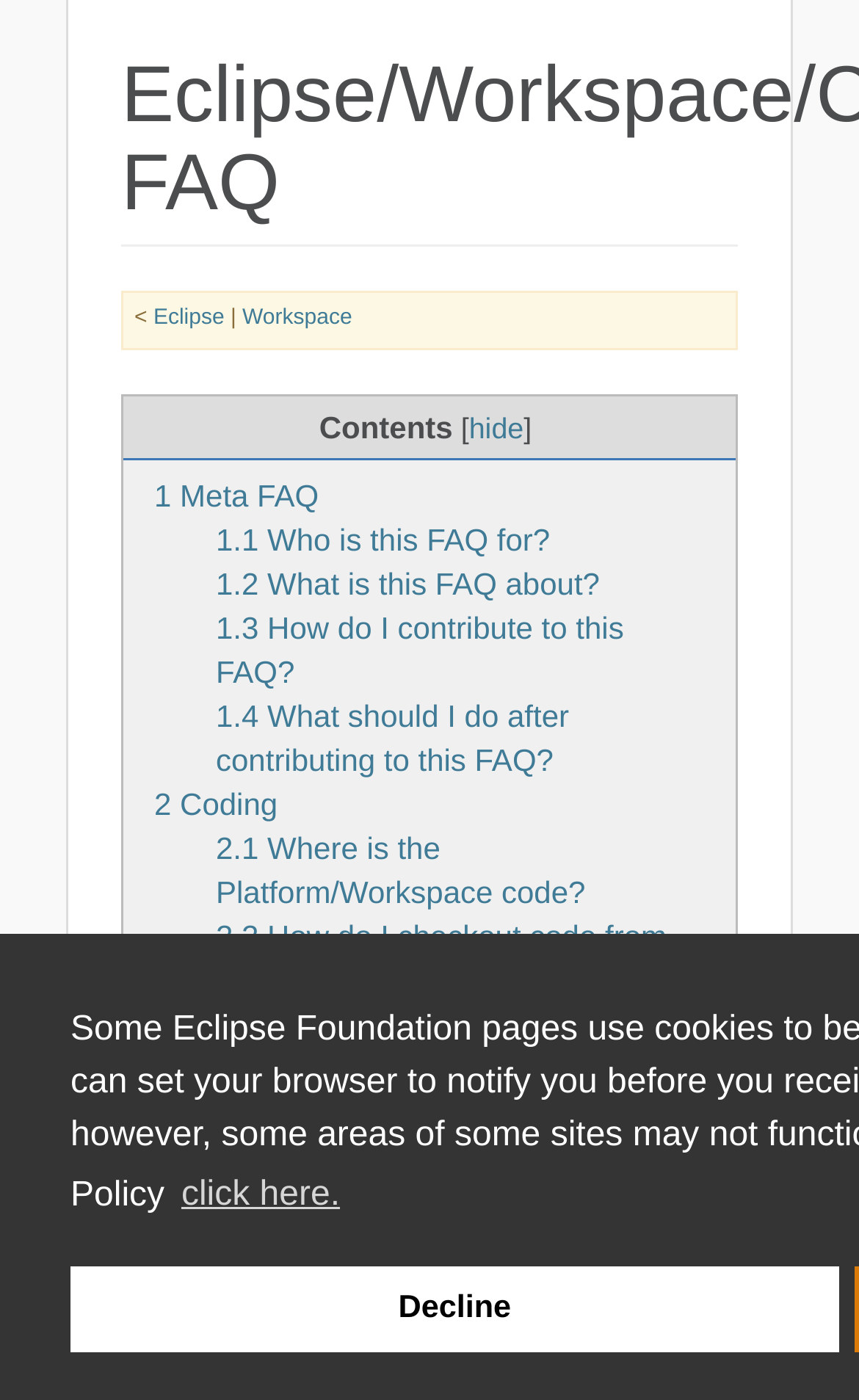Using the given description, provide the bounding box coordinates formatted as (top-left x, top-left y, bottom-right x, bottom-right y), with all values being floating point numbers between 0 and 1. Description: Eclipse

[0.179, 0.219, 0.261, 0.236]